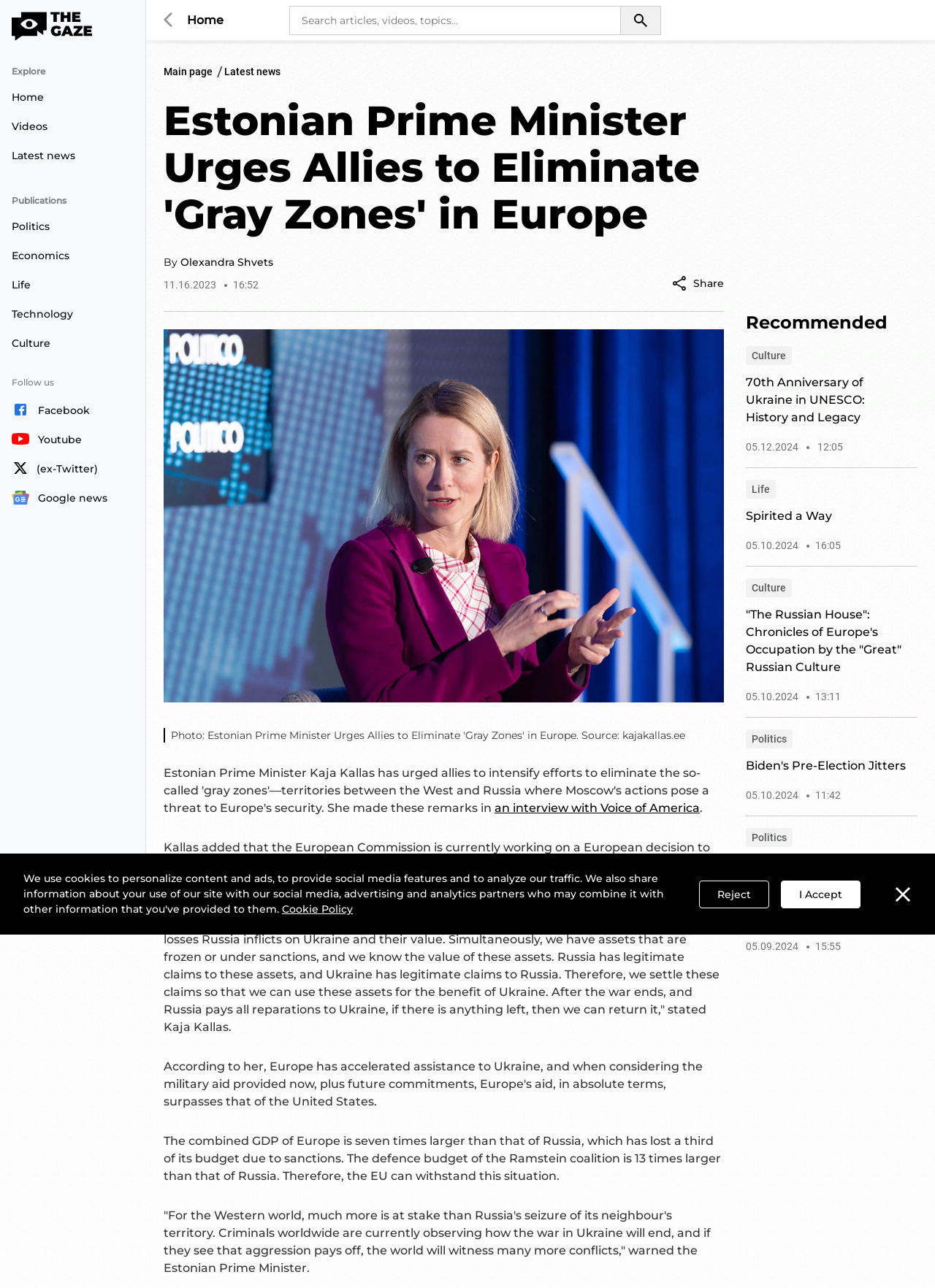Could you specify the bounding box coordinates for the clickable section to complete the following instruction: "Read the article '70th Anniversary of Ukraine in UNESCO: History and Legacy'"?

[0.797, 0.29, 0.969, 0.331]